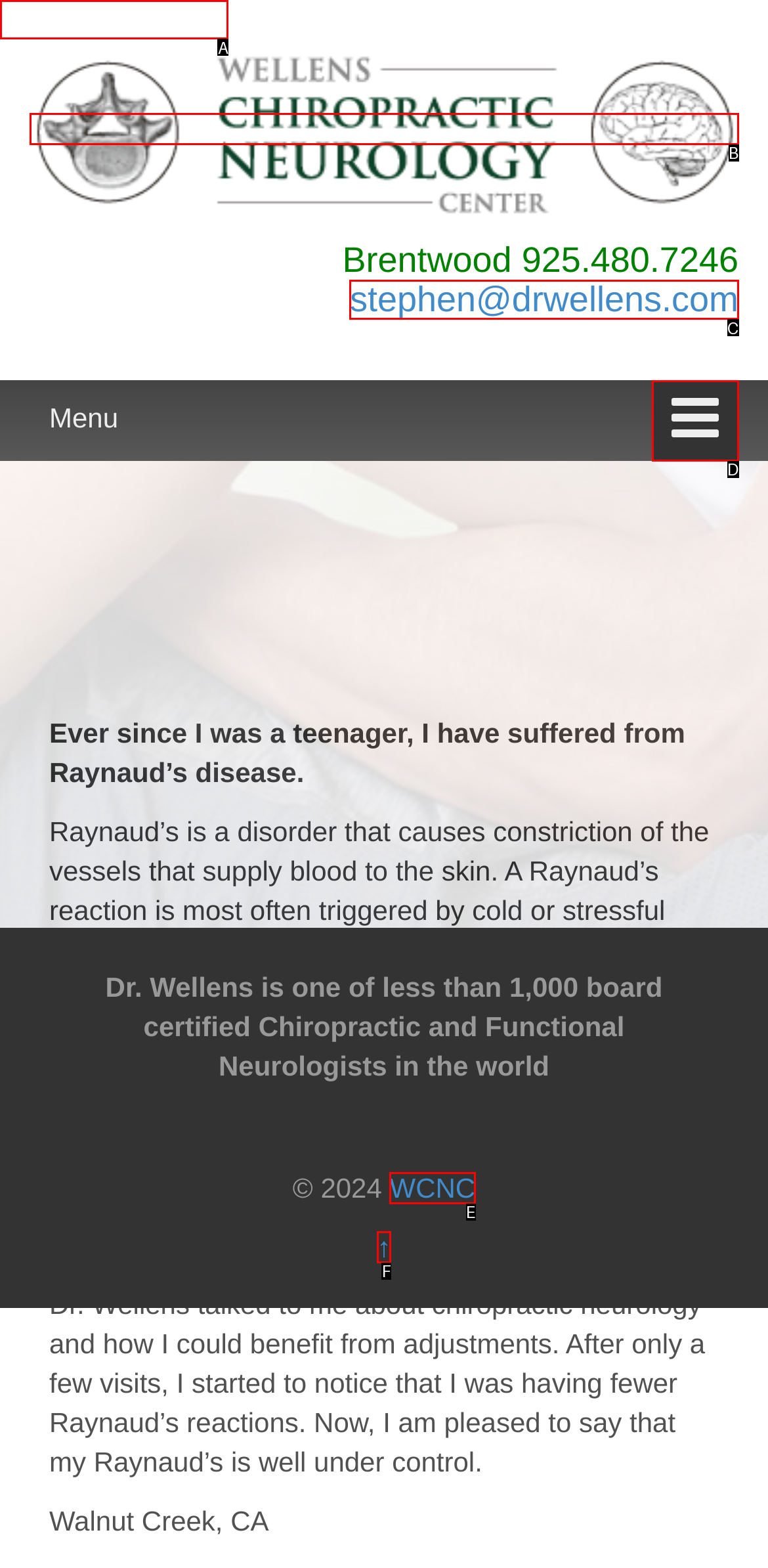Determine which HTML element fits the description: title="WCNC". Answer with the letter corresponding to the correct choice.

B